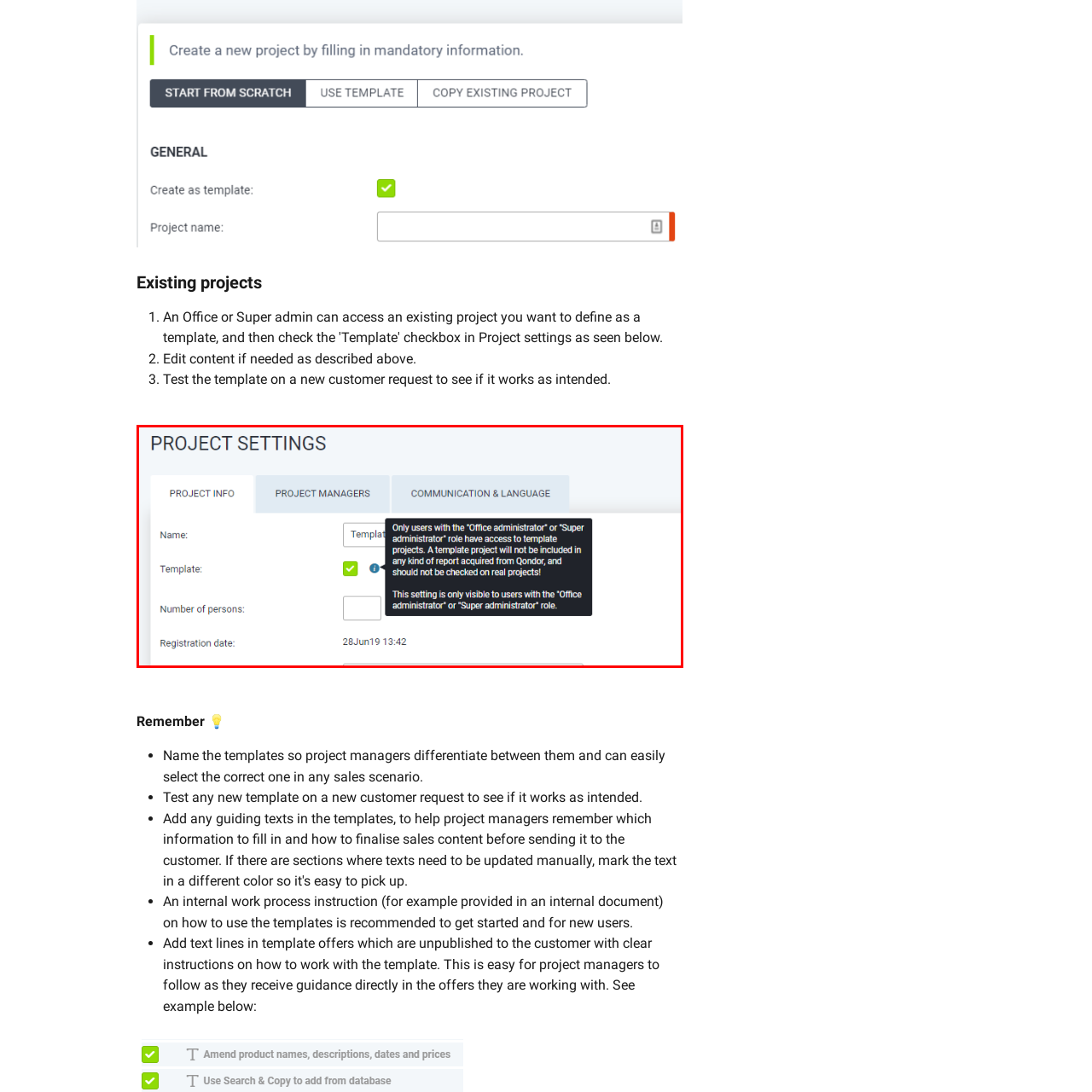Describe extensively the image that is contained within the red box.

The image displays a section of a user interface for "Project Settings," specifically focused on managing project templates. It includes various fields and instructions that are critical for project administrators. 

Key components shown in the interface are:

- **Project Name Field**: A dedicated area to input the name of the project.
- **Template Selection**: A dropdown or checkbox labeled "Template," which indicates whether a project is based on a template. The green checkmark signifies that a template is currently selected, allowing users to effectively manage and utilize project templates.
- **Number of Persons**: An editable field to specify the number of individuals involved in the project.
- **Registration Date**: A timestamp indicating when the project was registered, in this case, "28Jun19 13:42."

Additionally, there is an informational tooltip that provides crucial guidance: it notes that only users with the roles of "Office administrator" or "Super administrator" can access template projects and reminds users that these template projects should not be included in reports nor used for real projects. This ensures that the management of templates is conducted with proper oversight and awareness of their purpose. 

Overall, this interface is designed to facilitate the management of projects with templates while ensuring that permissions and guidelines are clearly communicated to users.